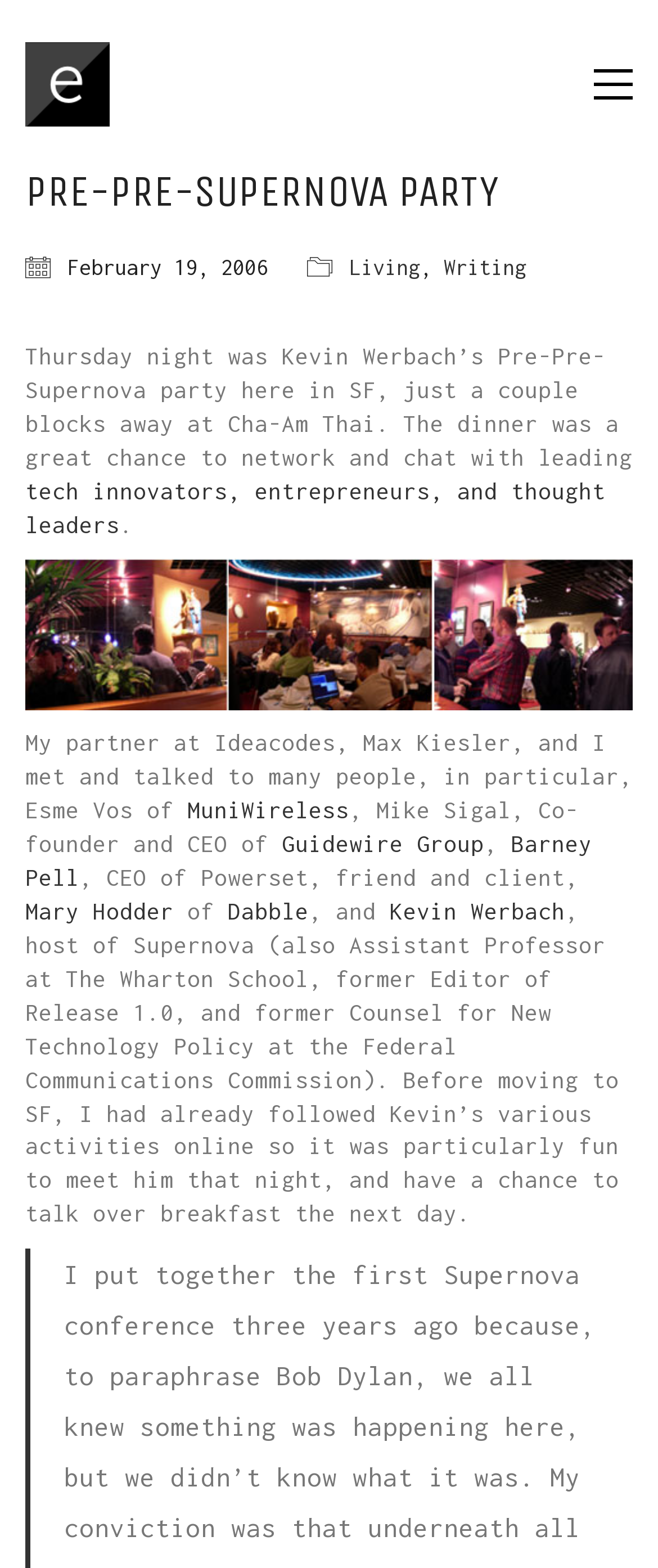Refer to the image and answer the question with as much detail as possible: Who is the CEO of Powerset?

I found the answer by reading the static text ', CEO of Powerset, friend and client,' which mentions the CEO's name.